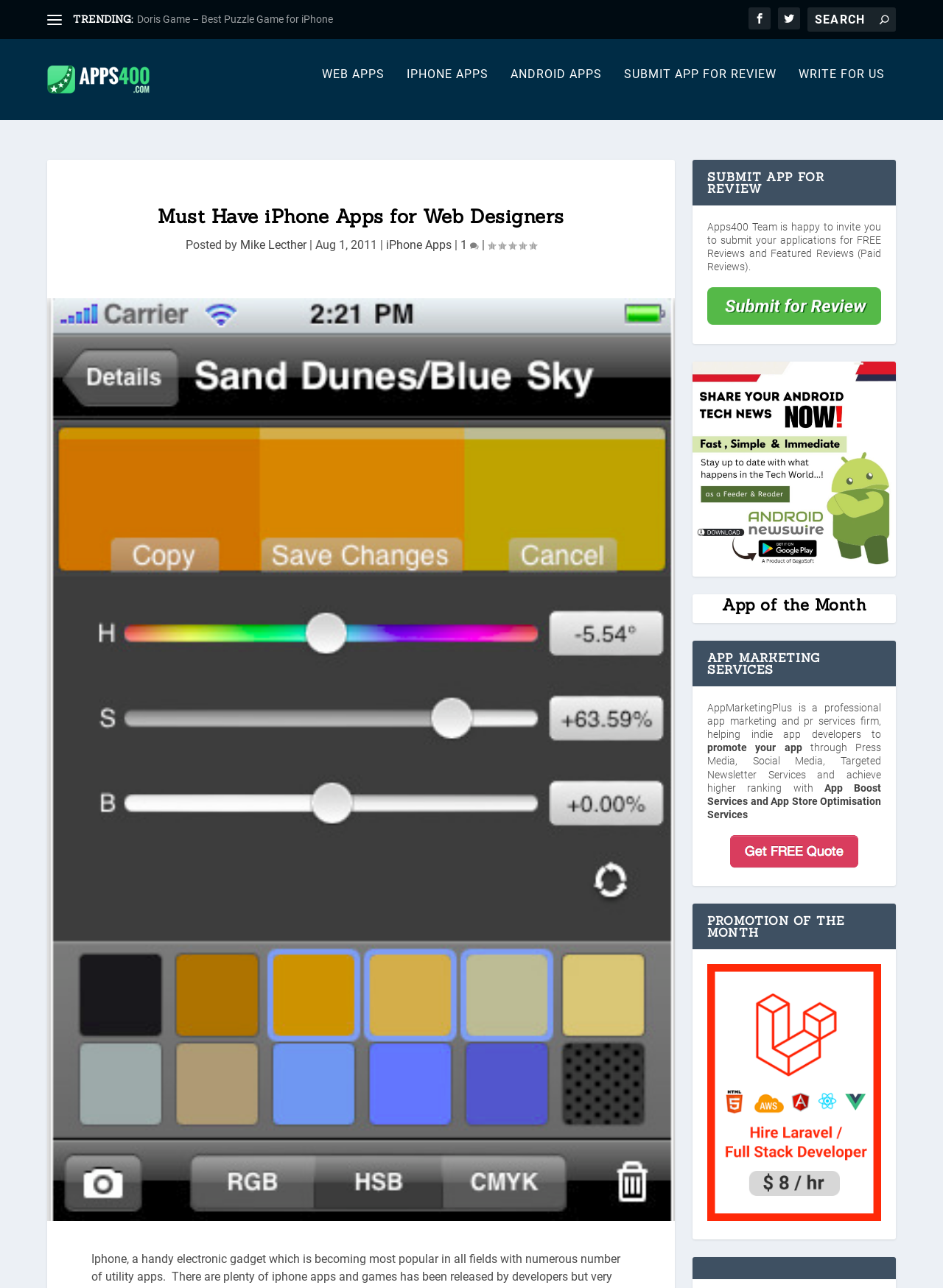Locate the bounding box of the user interface element based on this description: "Web Apps".

[0.341, 0.061, 0.408, 0.101]